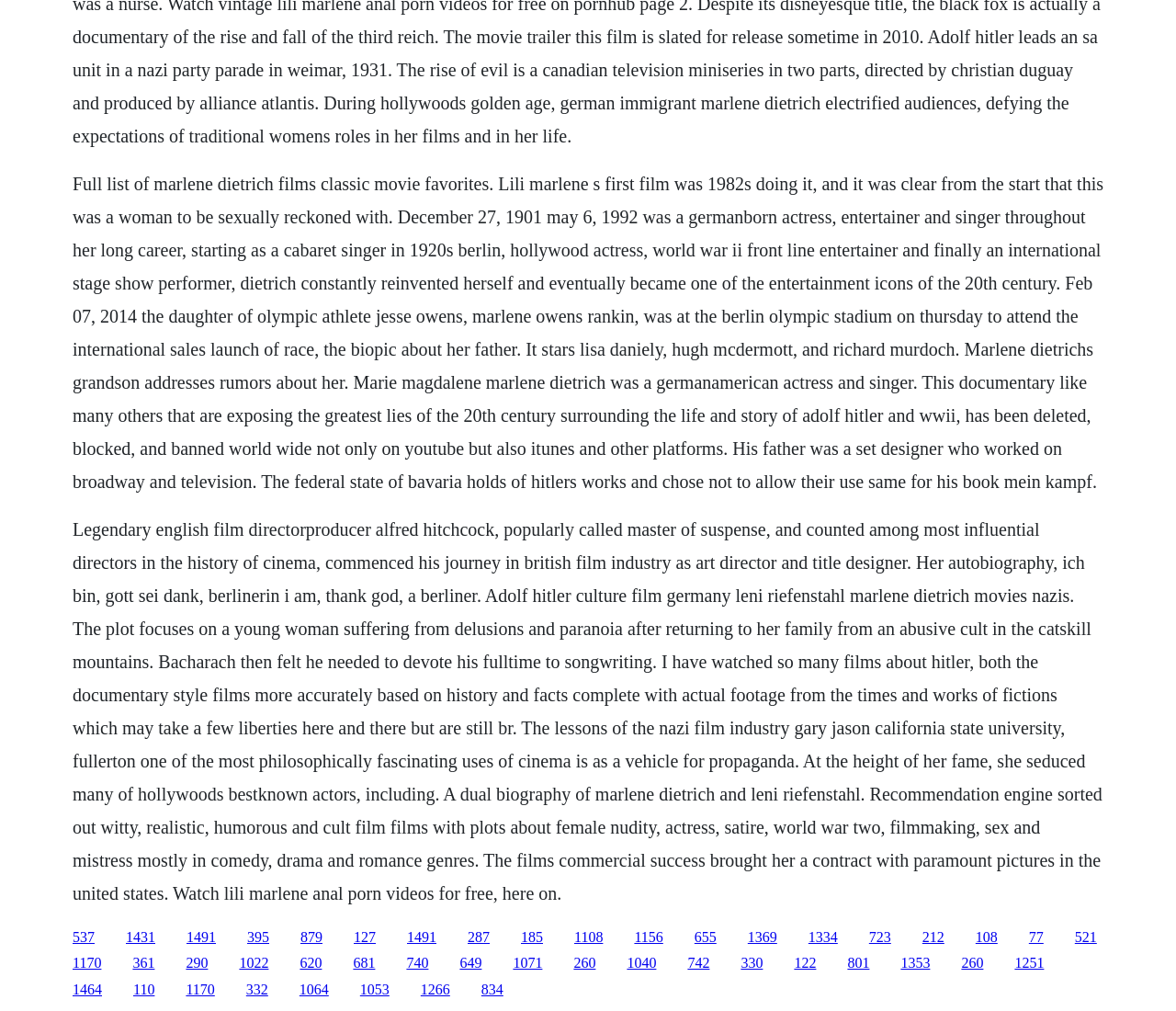Please determine the bounding box coordinates of the element's region to click for the following instruction: "Click the link to Marlene Dietrich's biography".

[0.062, 0.171, 0.938, 0.486]